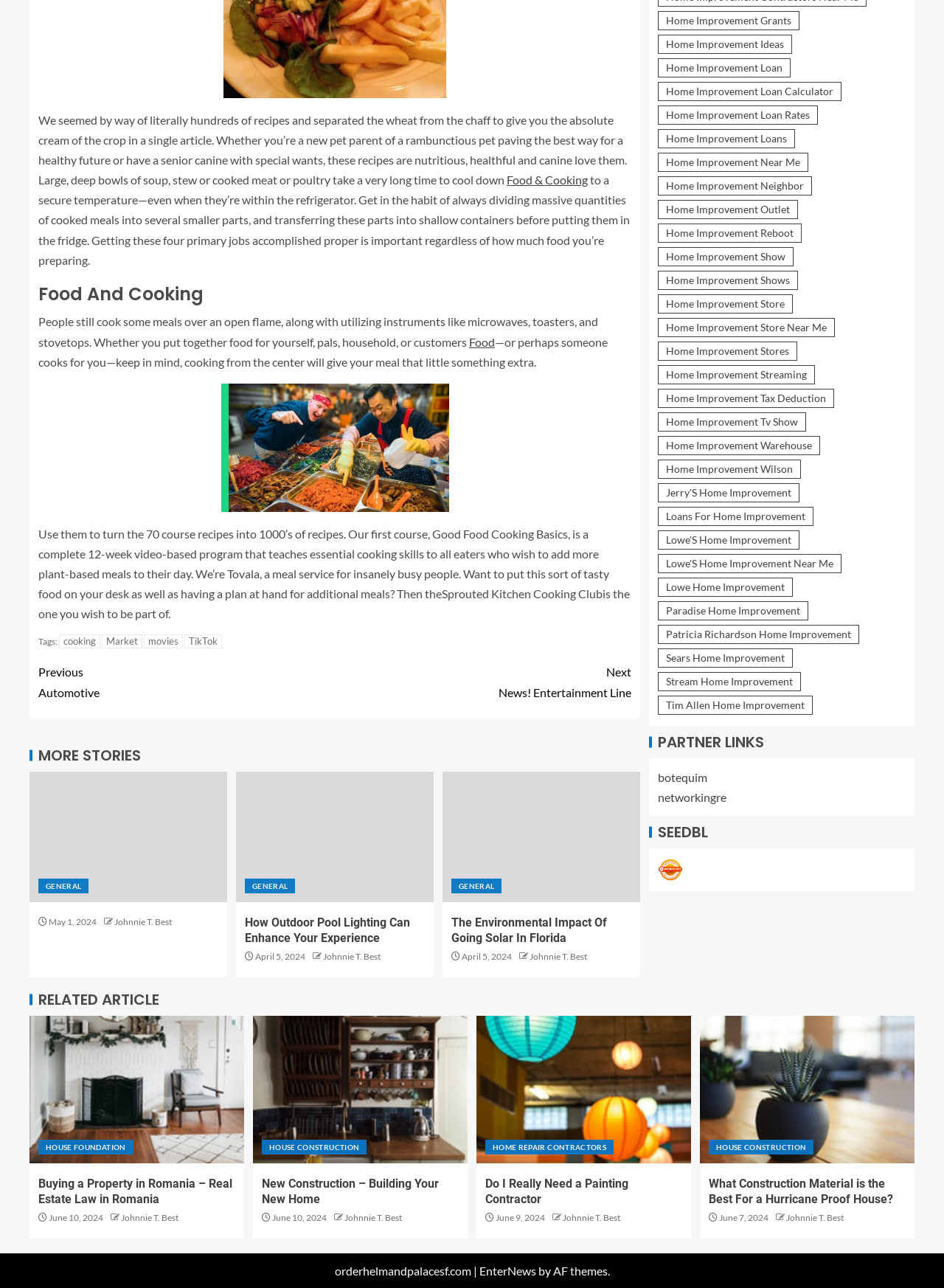Based on the image, provide a detailed response to the question:
What type of content is listed under 'MORE STORIES'?

By examining the structure of the webpage, I can see that under the heading 'MORE STORIES', there are several links with short descriptions and read times, which suggests that they are summaries of other articles.